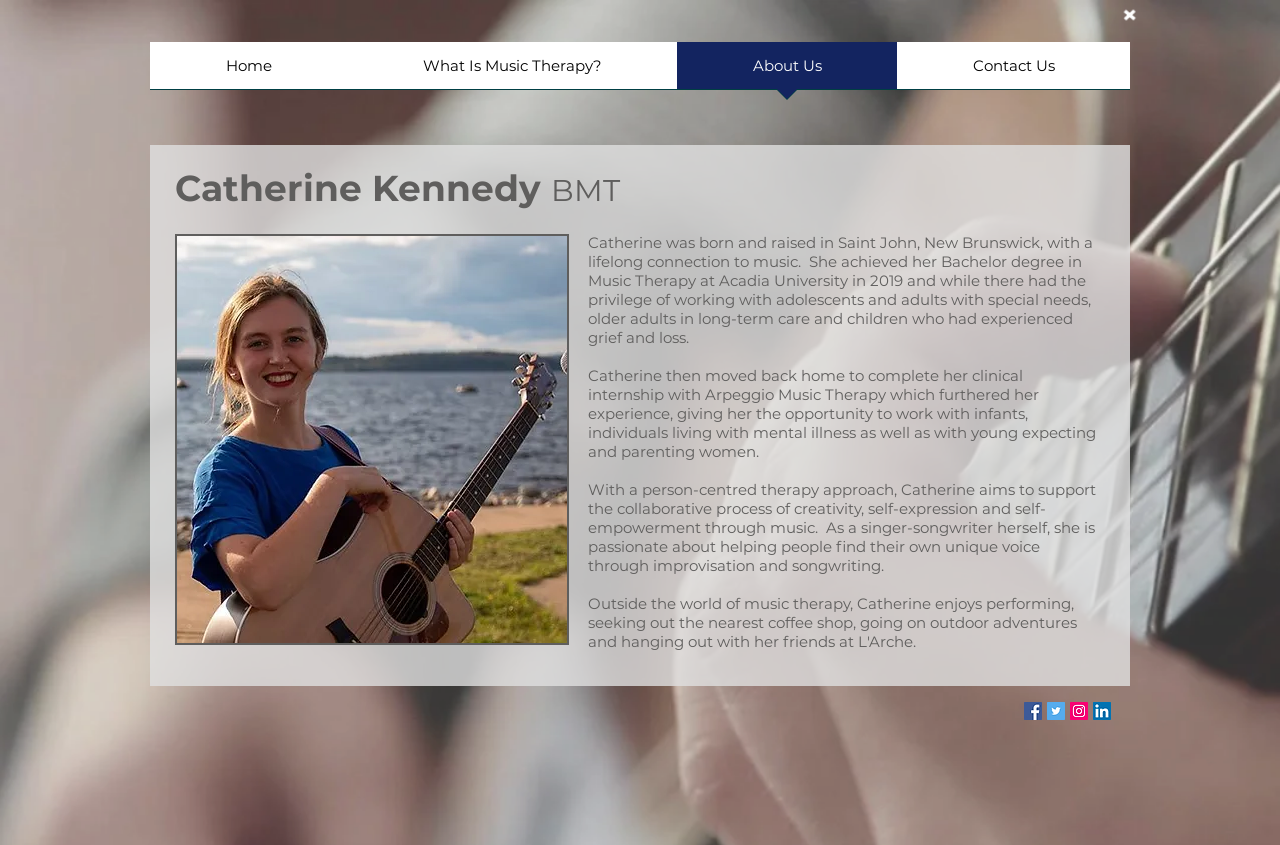Utilize the details in the image to give a detailed response to the question: What is Catherine's approach to therapy?

Catherine's biography states that she aims to support the collaborative process of creativity, self-expression, and self-empowerment through music with a person-centred therapy approach.